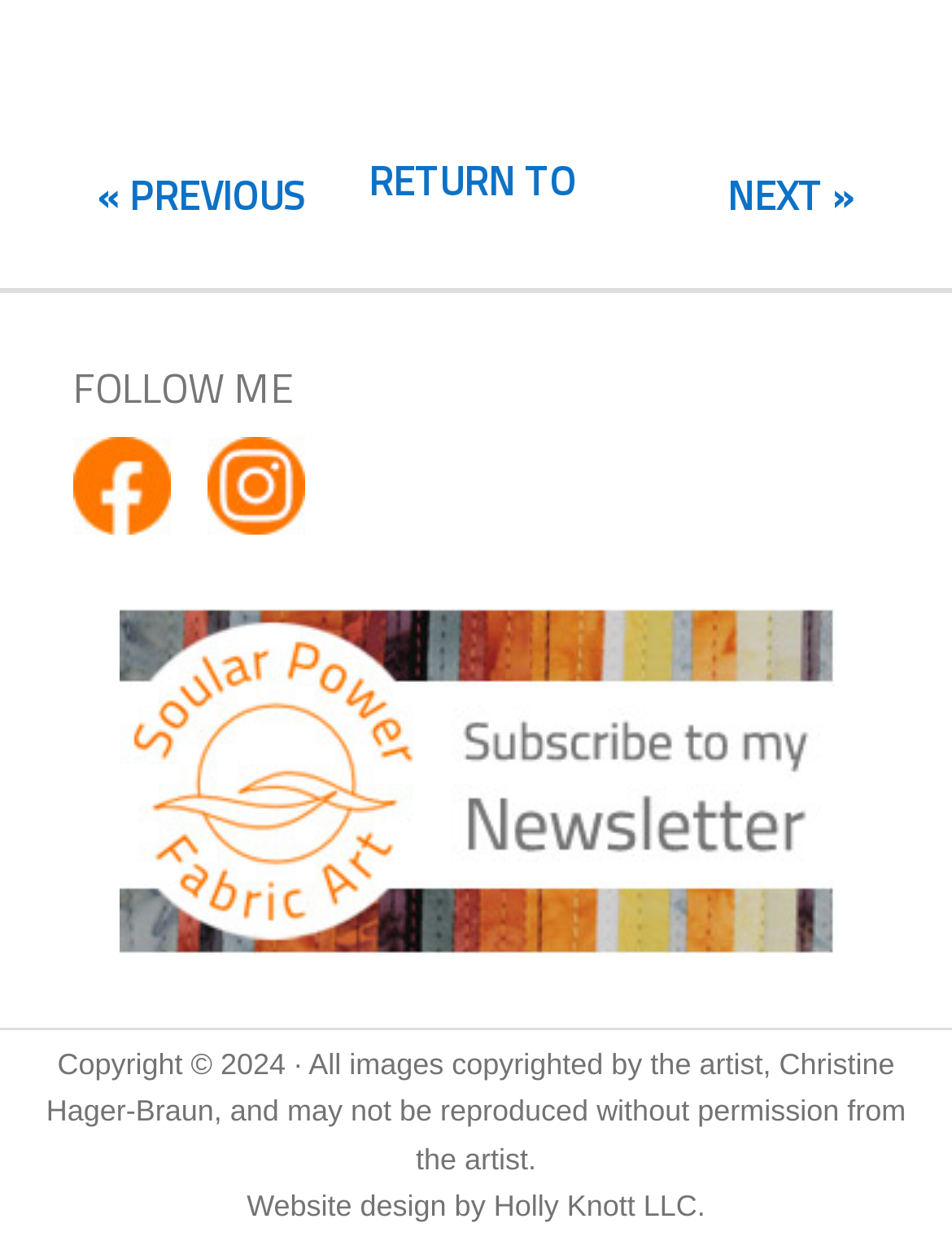Calculate the bounding box coordinates of the UI element given the description: "Next »".

[0.764, 0.132, 0.897, 0.179]